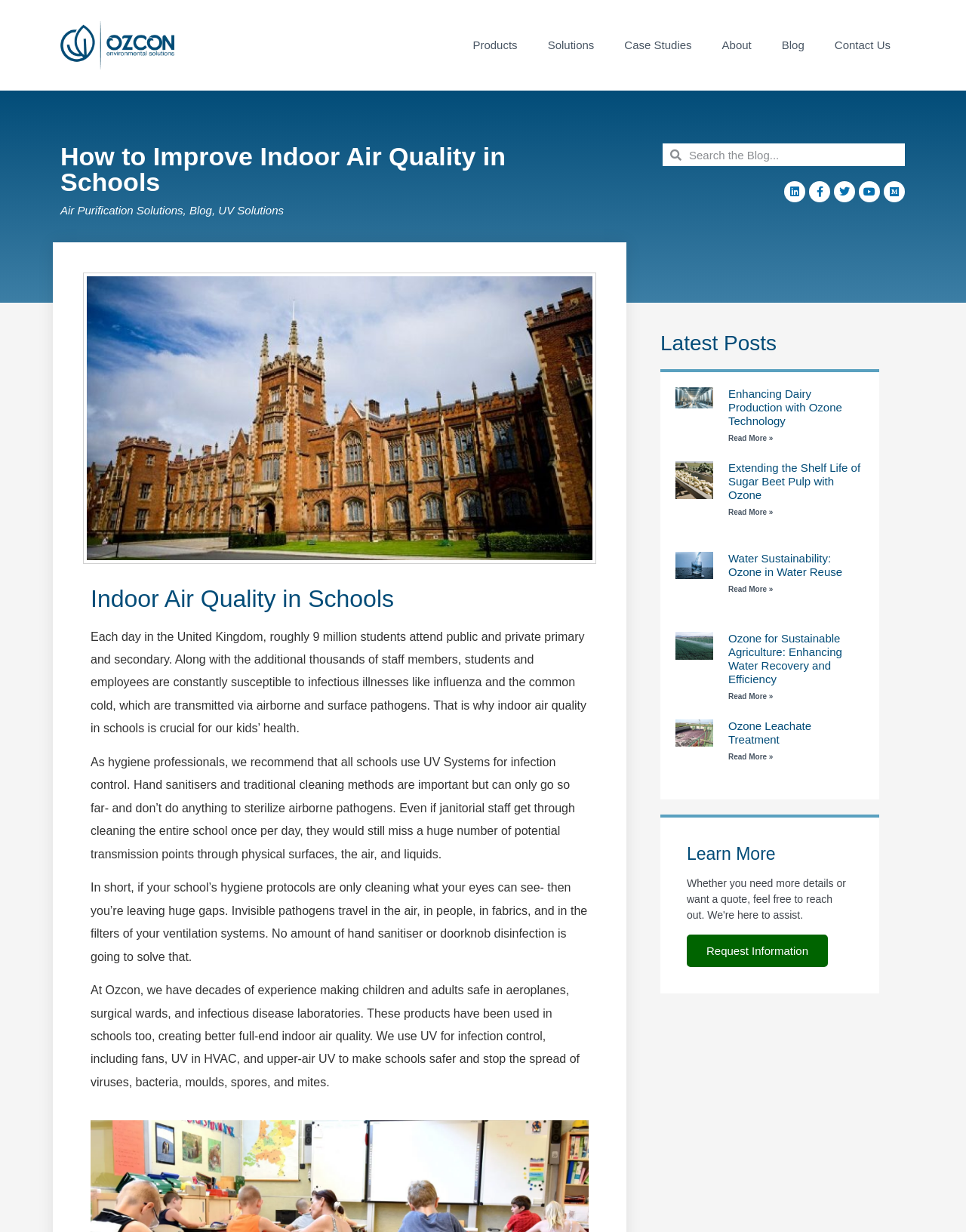Generate the text of the webpage's primary heading.

How to Improve Indoor Air Quality in Schools